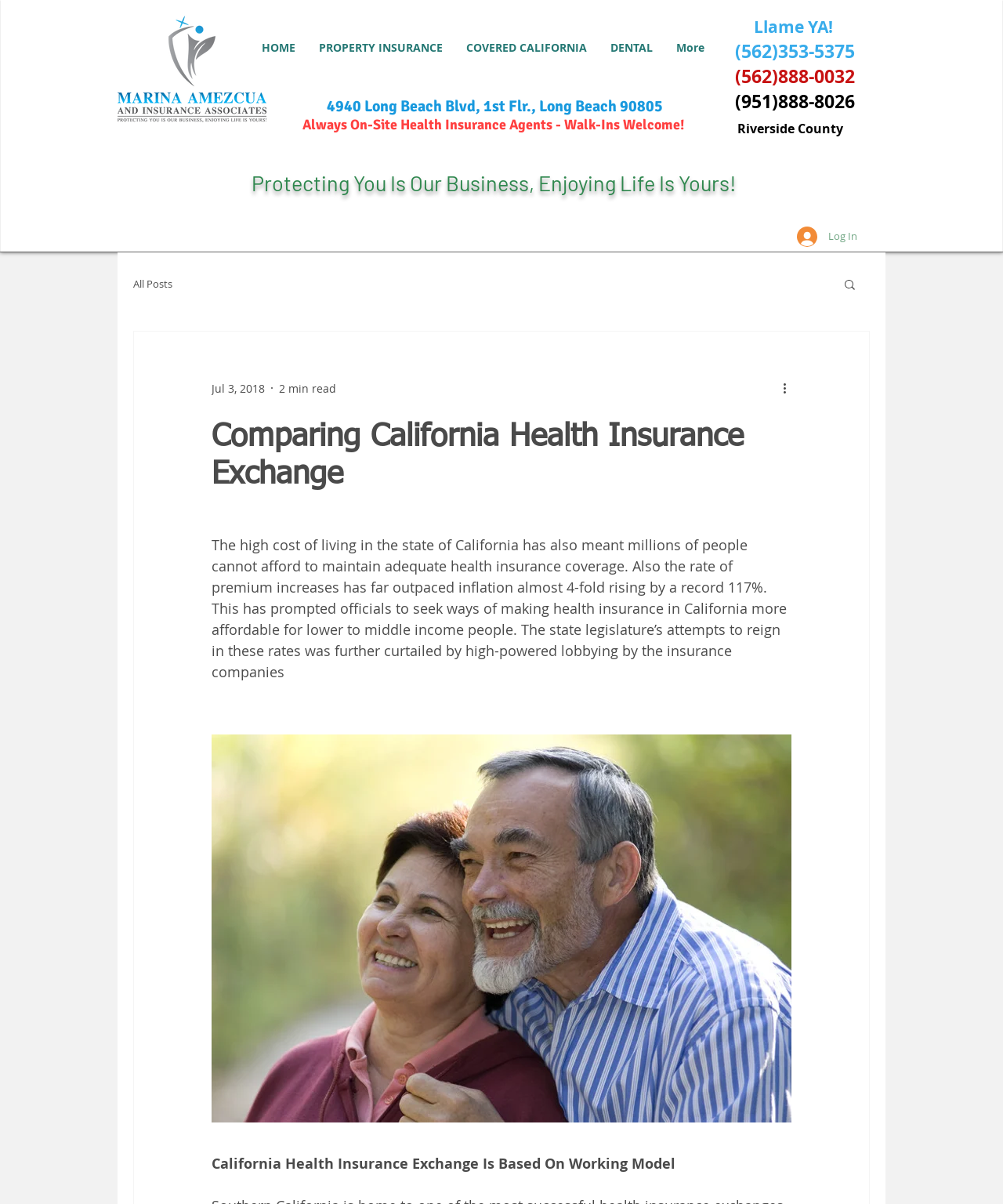Provide the bounding box coordinates of the area you need to click to execute the following instruction: "Click the 'HOME' link".

[0.249, 0.031, 0.306, 0.048]